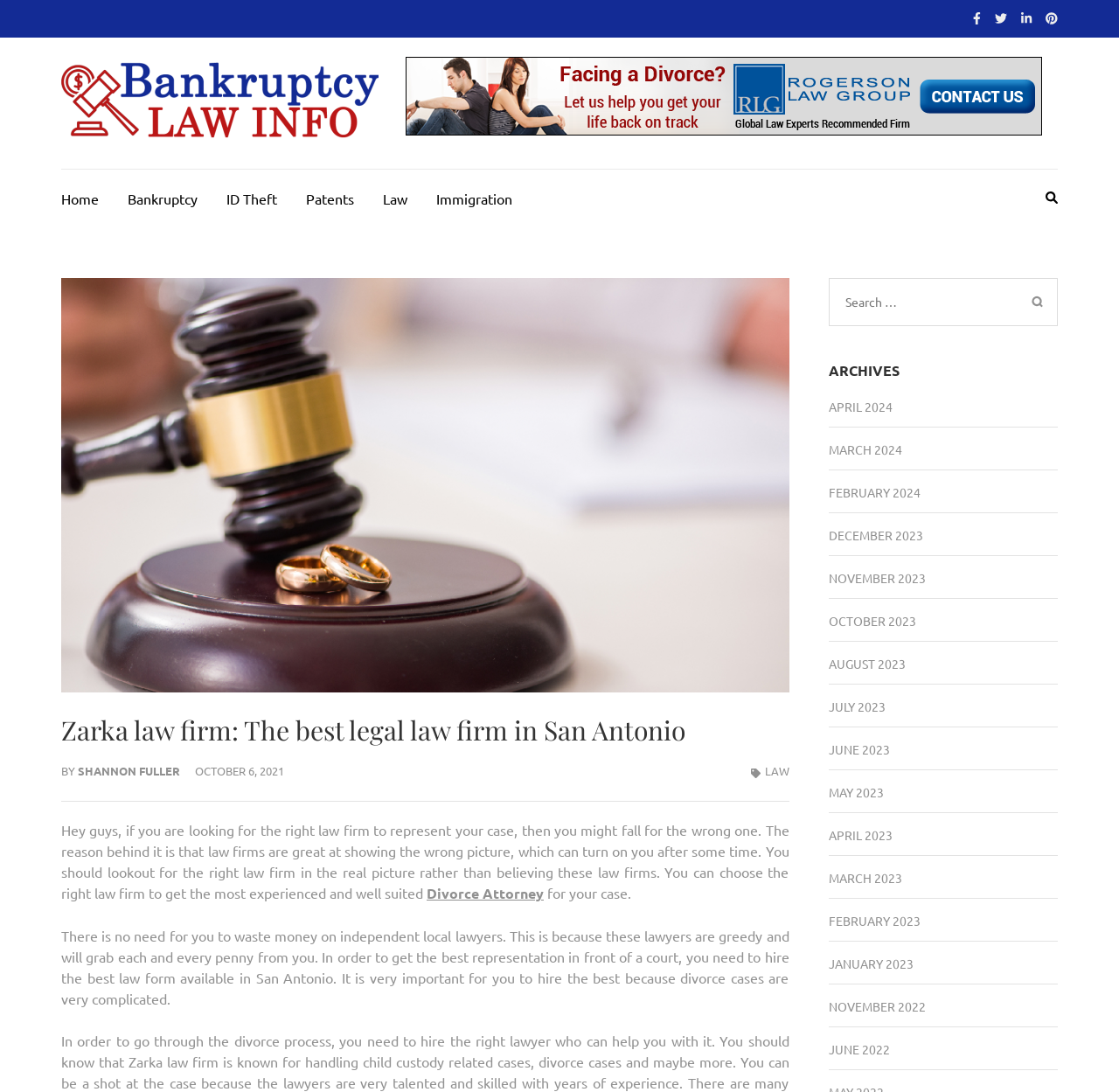Please mark the bounding box coordinates of the area that should be clicked to carry out the instruction: "Learn more about HVAC services".

None